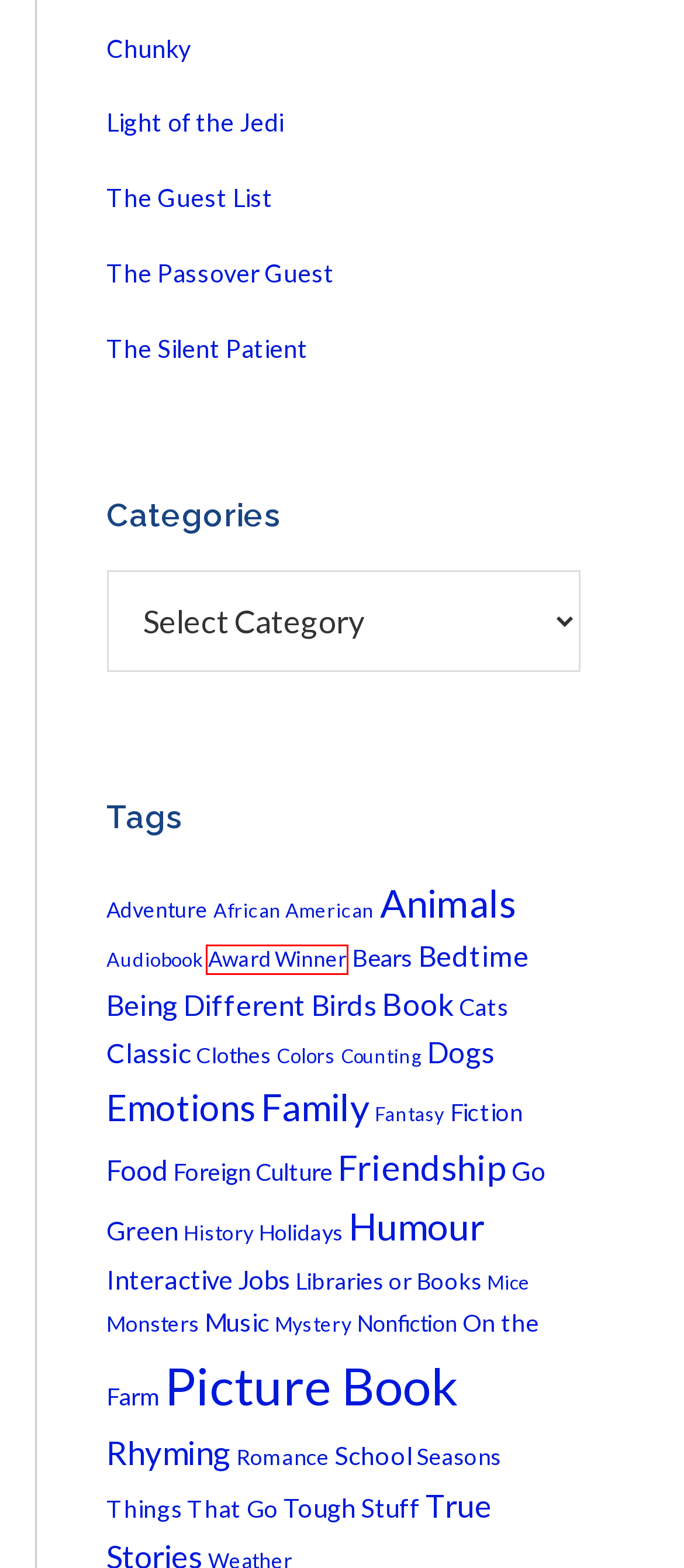You are provided with a screenshot of a webpage highlighting a UI element with a red bounding box. Choose the most suitable webpage description that matches the new page after clicking the element in the bounding box. Here are the candidates:
A. Jobs
B. Interactive
C. Rhyming
D. Chunky
E. Foreign Culture
F. Audiobook
G. Bears
H. Award Winner

H